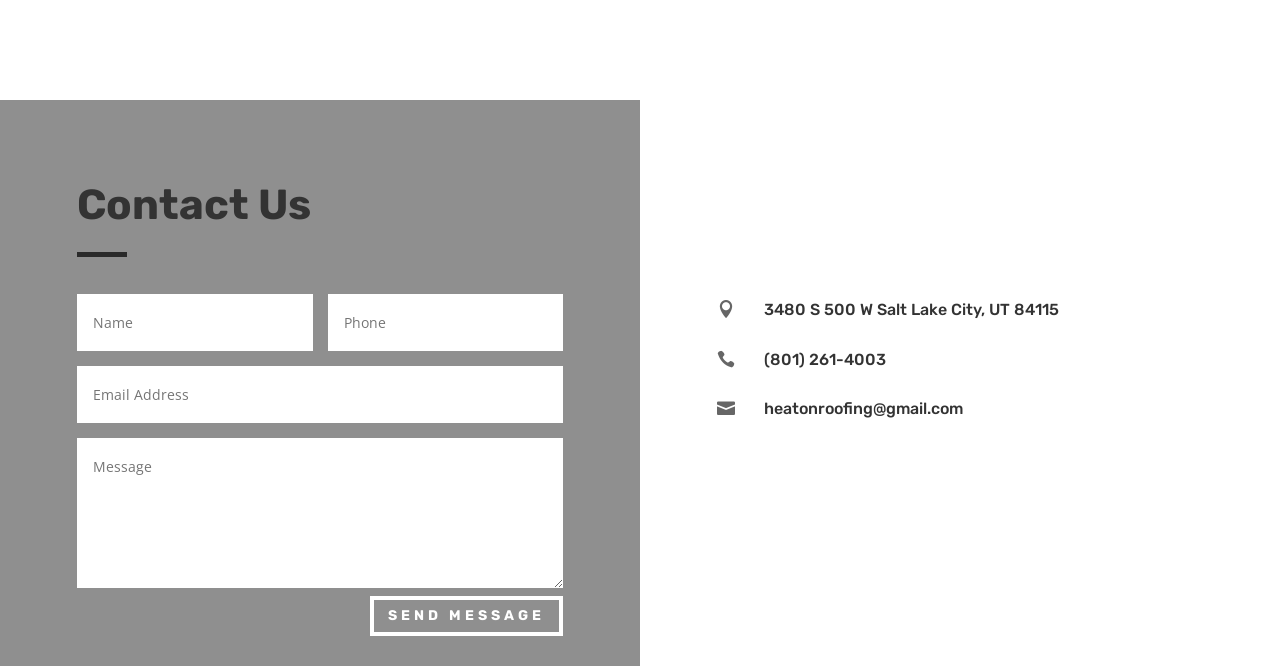Analyze the image and deliver a detailed answer to the question: What is the email address of the company?

The email address is mentioned in the layout table, which is a section of the webpage that displays contact information. The email address is also a link, indicating that it may be clickable.